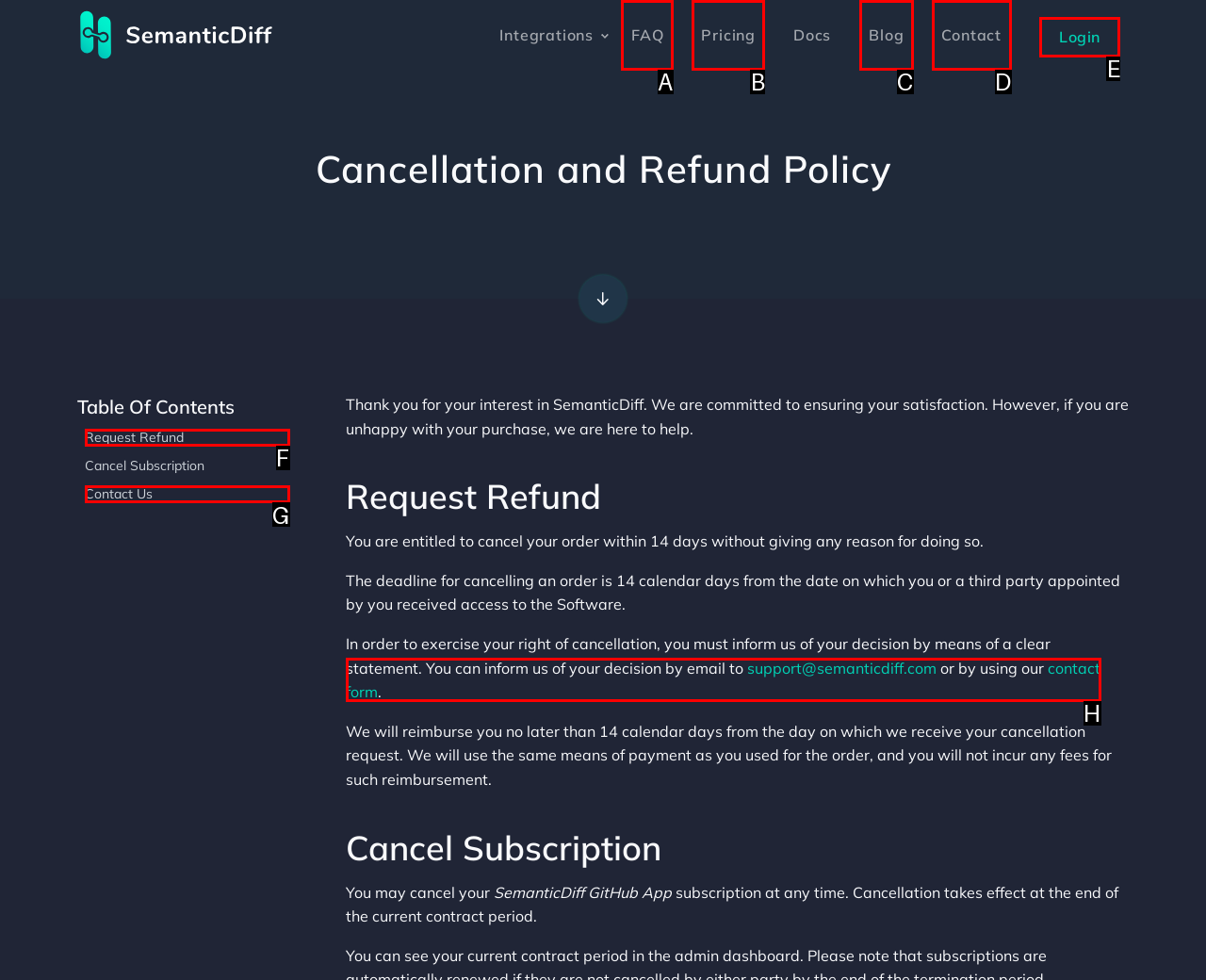Pick the option that best fits the description: Contact Us. Reply with the letter of the matching option directly.

G